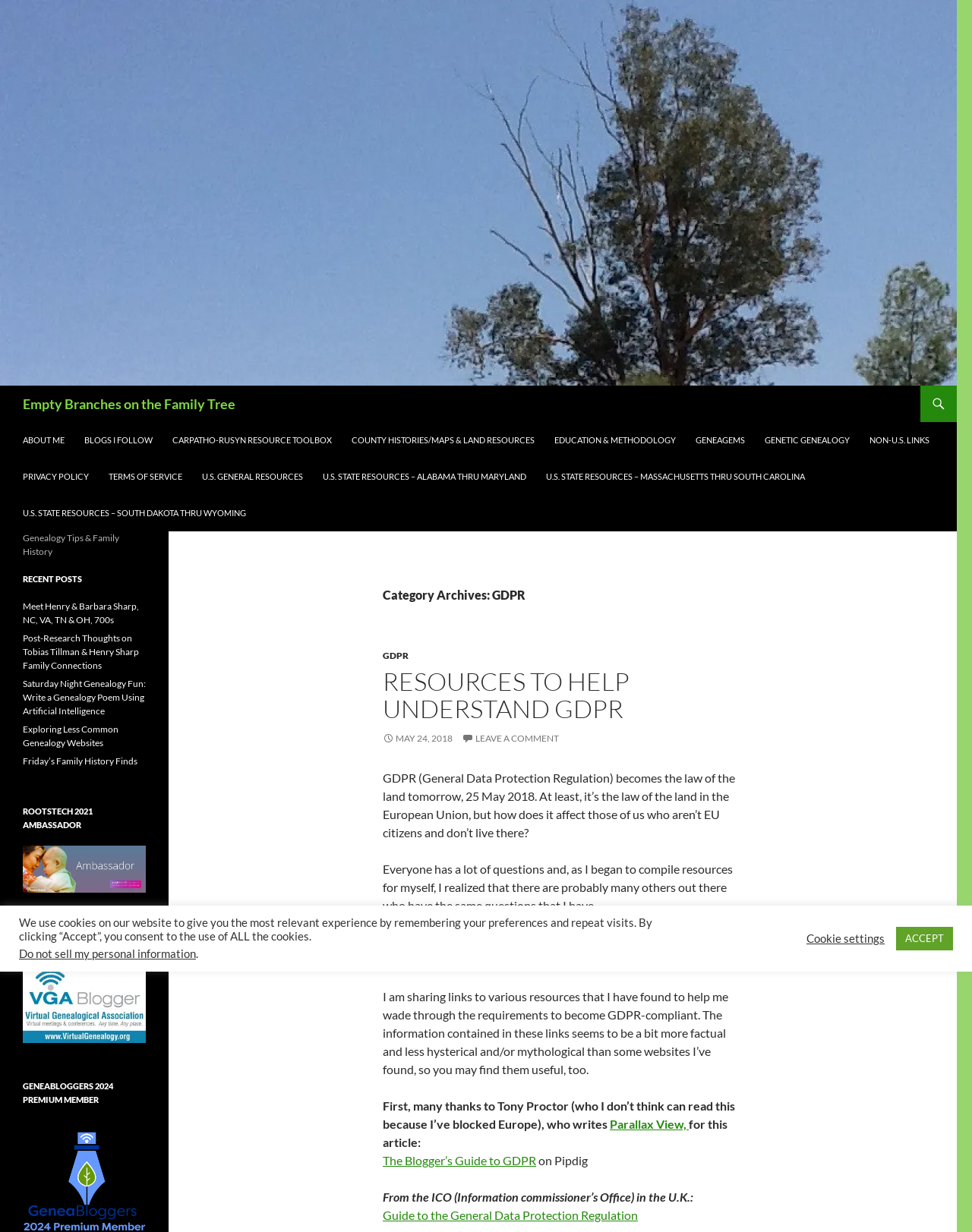Specify the bounding box coordinates of the area that needs to be clicked to achieve the following instruction: "Explore the CARPATHO-RUSYN RESOURCE TOOLBOX".

[0.168, 0.343, 0.351, 0.372]